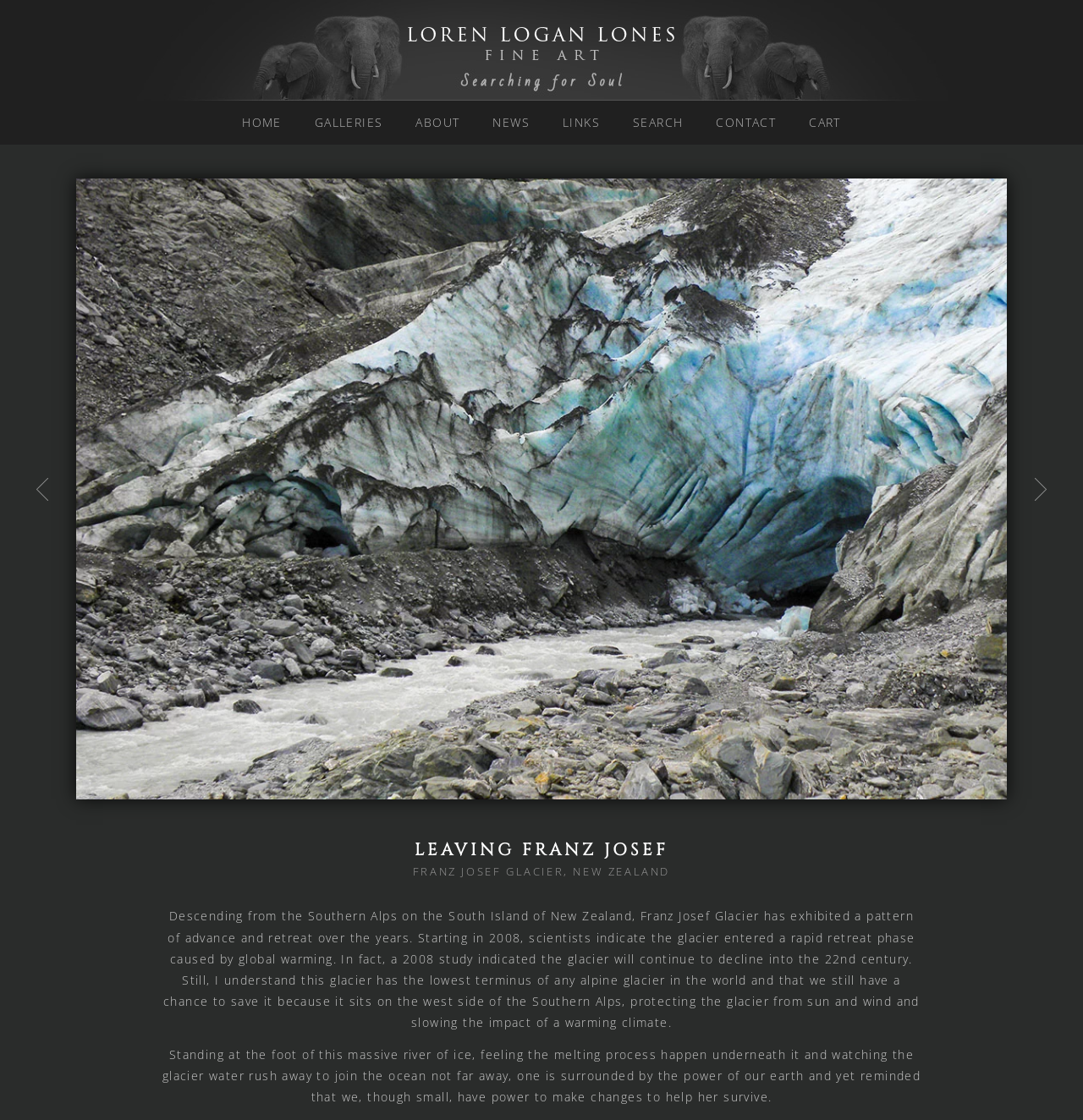Can you find and generate the webpage's heading?

LEAVING FRANZ JOSEF